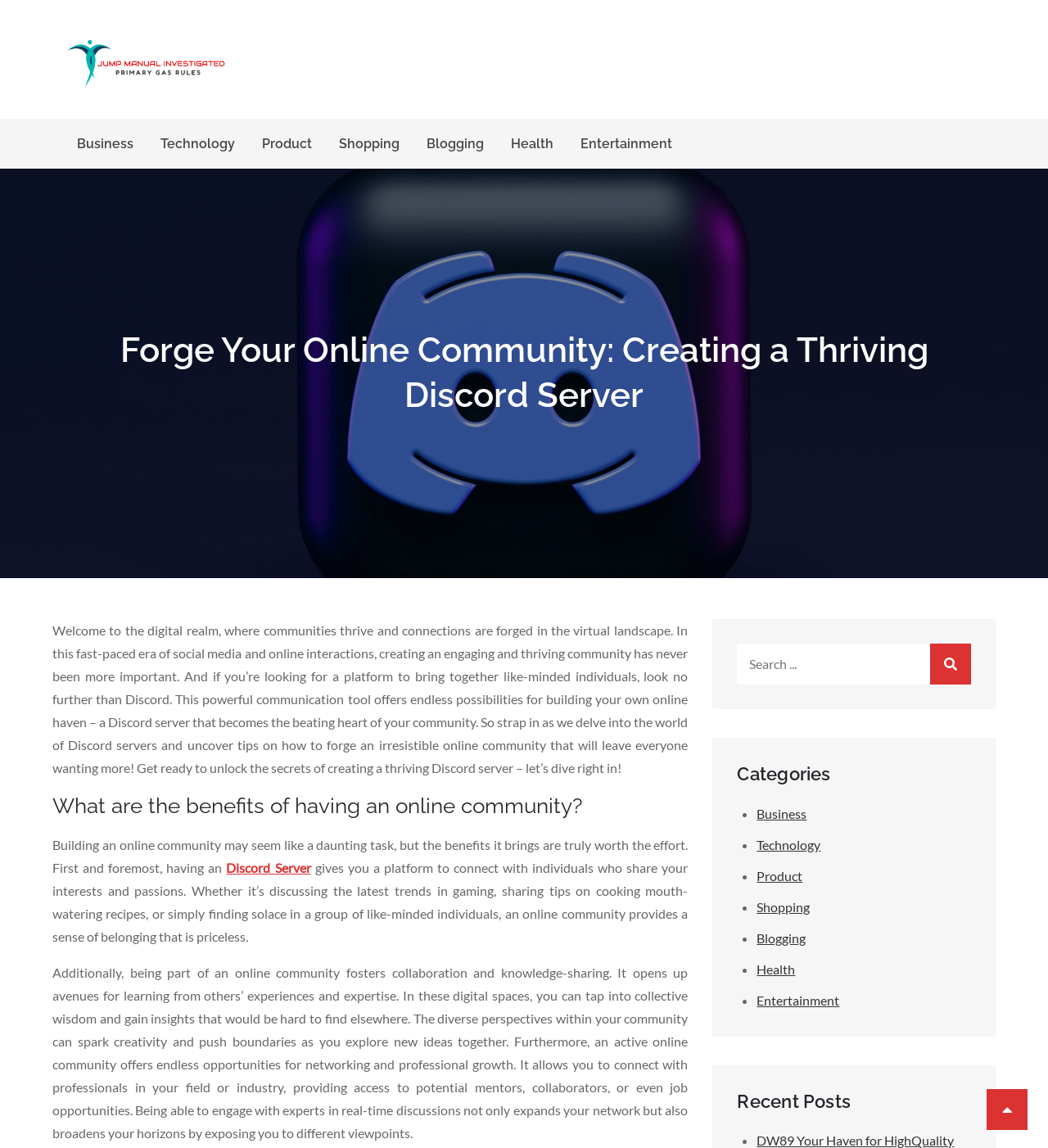Identify the text that serves as the heading for the webpage and generate it.

Jump Manual Investigated